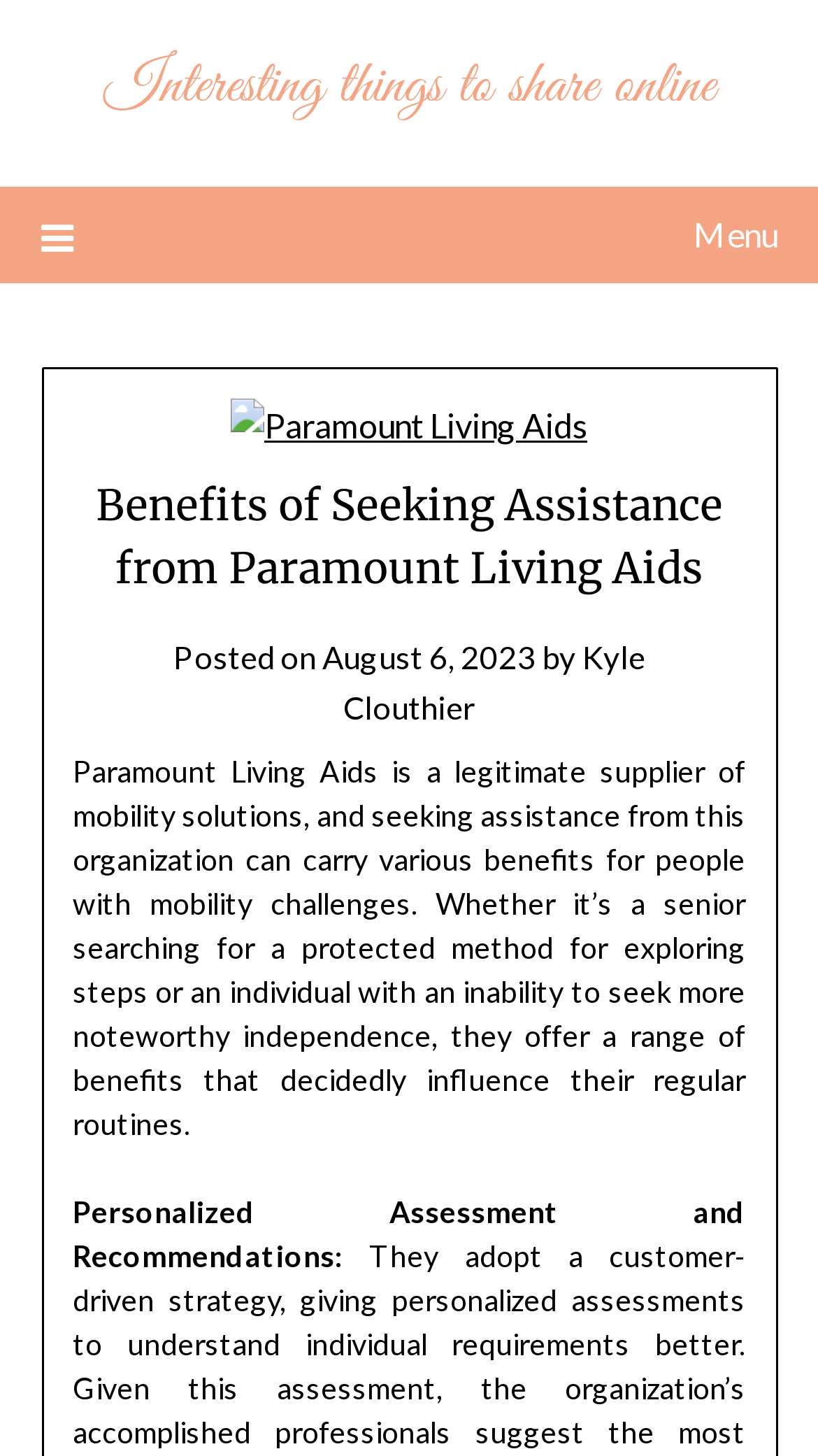Please answer the following question using a single word or phrase: 
When was the article posted?

August 6, 2023